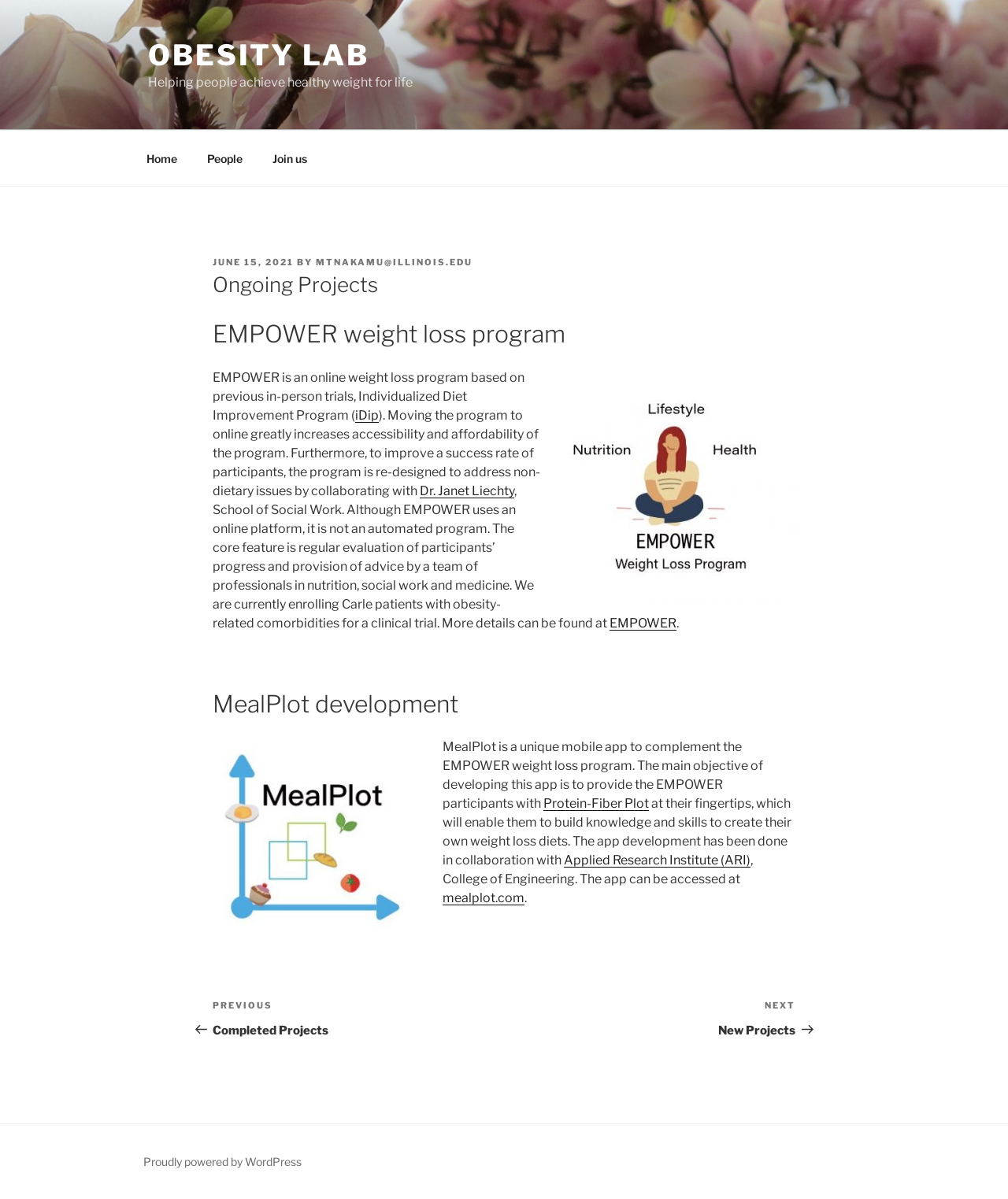Locate the bounding box coordinates of the element to click to perform the following action: 'Go to the Previous Post'. The coordinates should be given as four float values between 0 and 1, in the form of [left, top, right, bottom].

[0.211, 0.833, 0.5, 0.865]